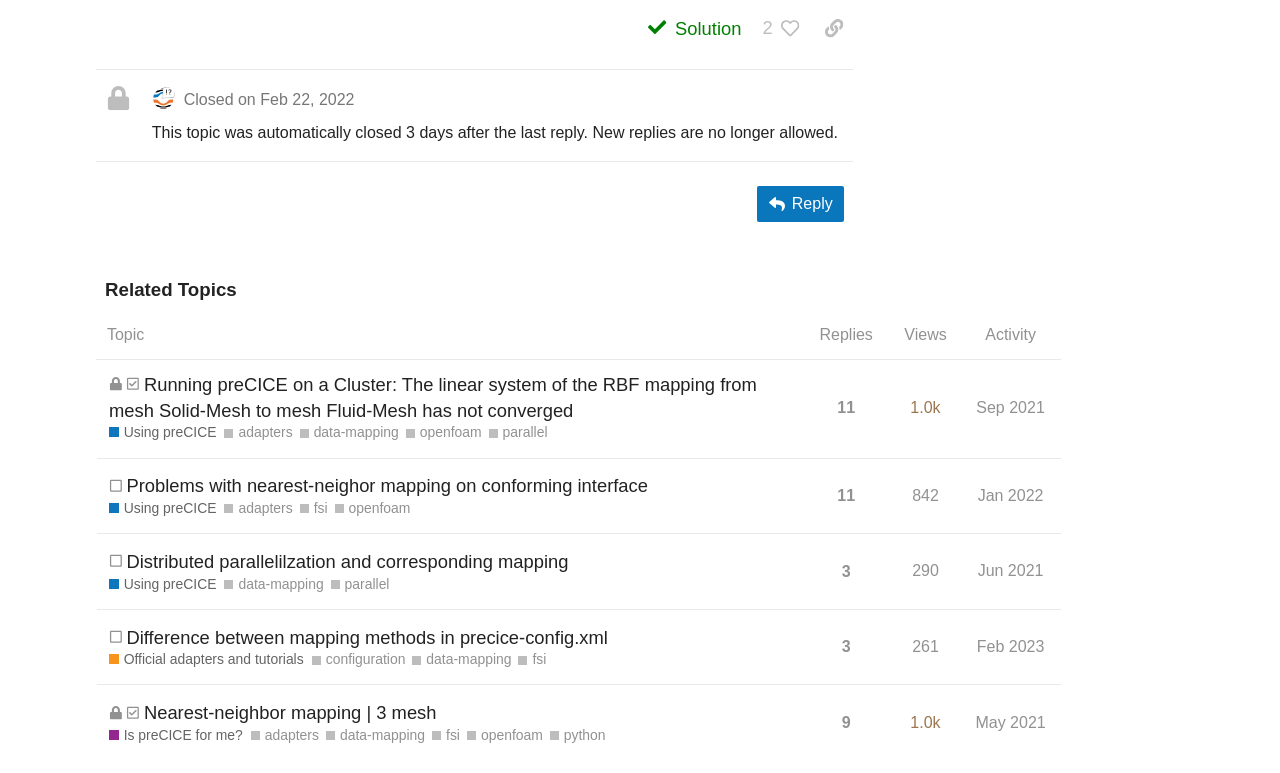Identify the bounding box coordinates of the area you need to click to perform the following instruction: "Click the 'Reply' button".

[0.592, 0.241, 0.659, 0.288]